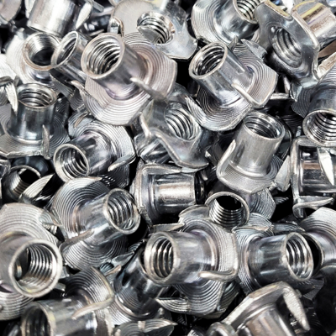Provide a thorough description of the image.

The image displays a close-up view of multiple T-nuts, specifically the 4-Prong Zinc variety, which are commonly used in climbing walls and other applications requiring secure fastening. These metallic components feature a sleek, shiny surface indicative of their zinc coating, providing corrosion resistance and durability. Each T-nut has a cylindrical body with internal threading, designed for easy integration into wooden or composite surfaces, allowing for the attachment of climbing holds or other fixtures. This image captures the intricacy of the T-nuts, emphasizing their functional design suited for various industrial and recreational uses. The price for these T-nuts is noted at $0.25 each, highlighting their affordability for both hobbyists and professional applications.